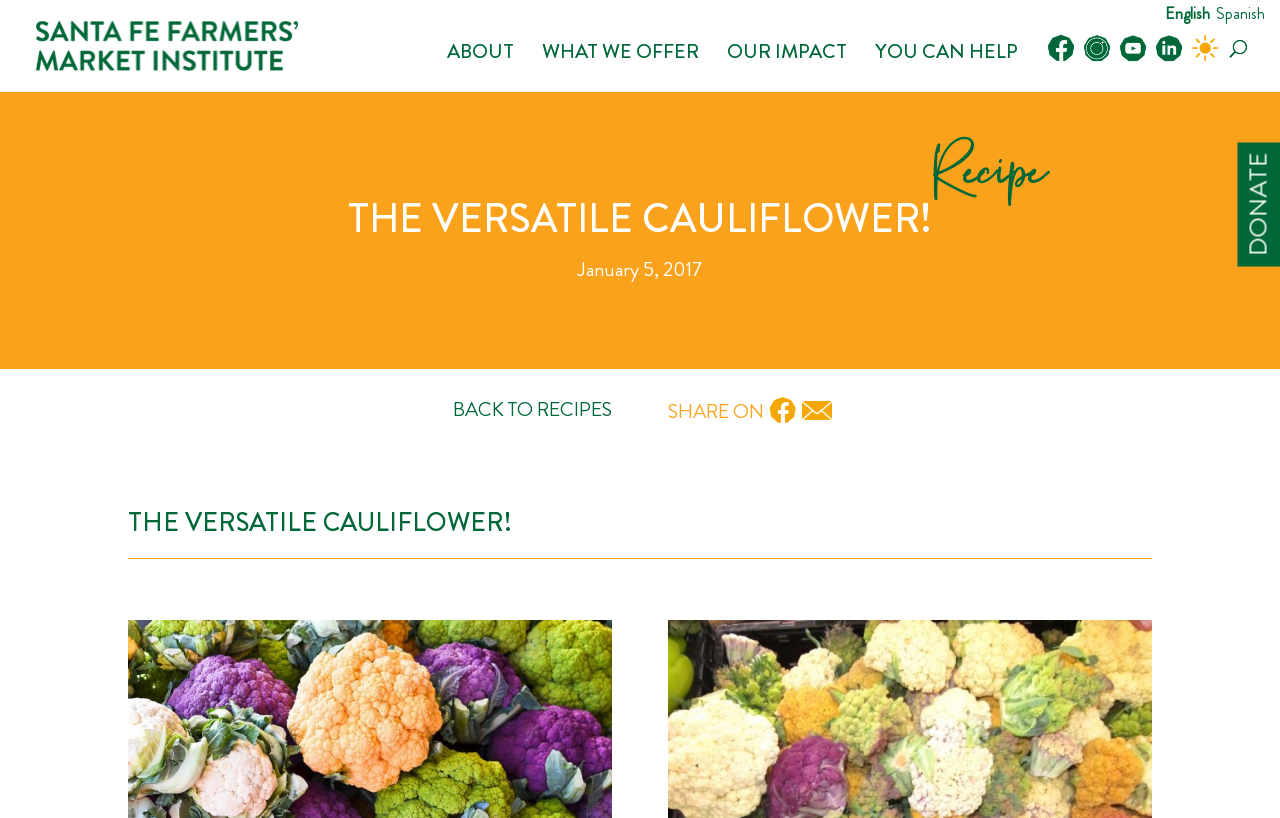Please identify the bounding box coordinates of where to click in order to follow the instruction: "Check the current weather at the institute".

[0.93, 0.041, 0.953, 0.113]